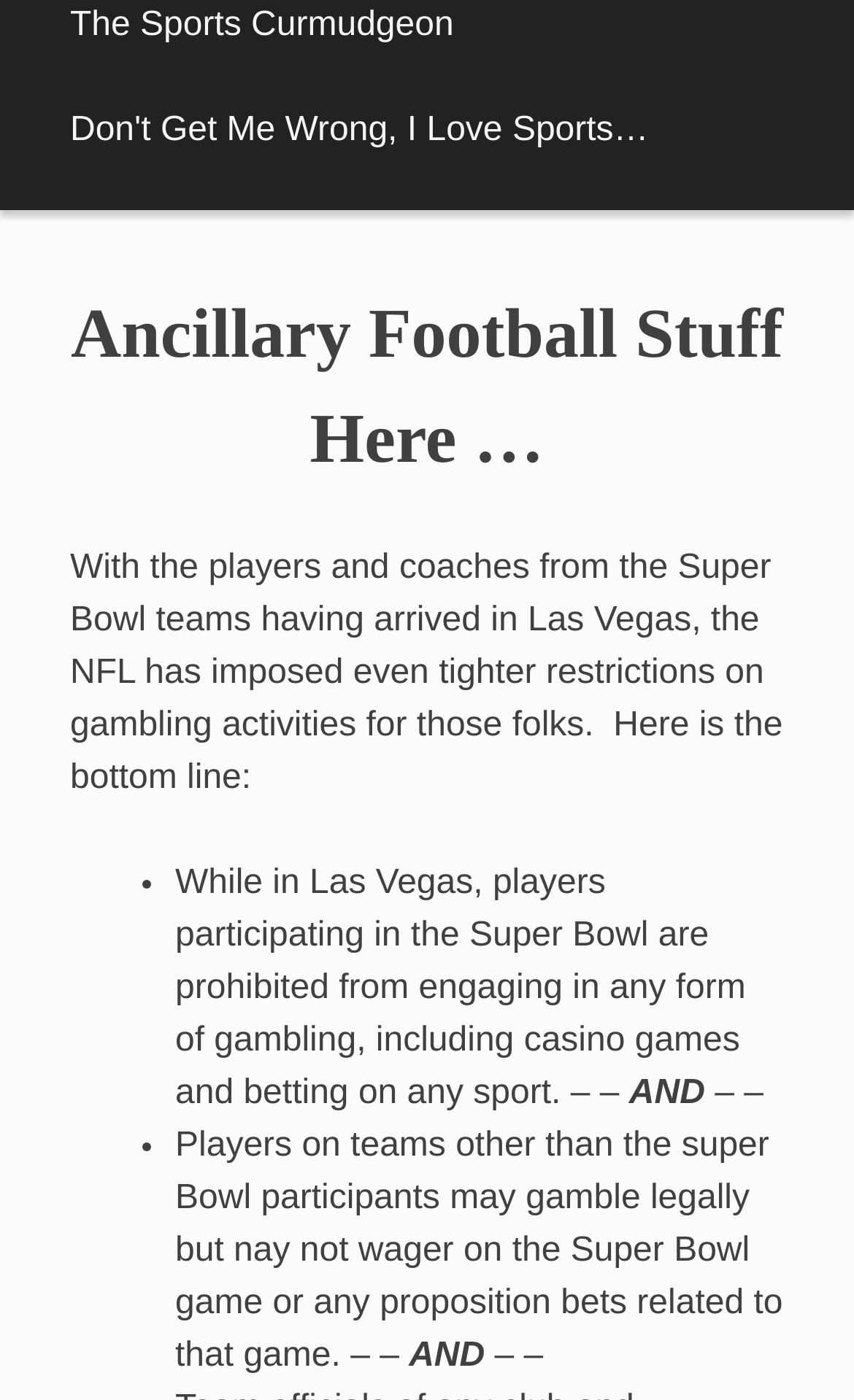What is the purpose of the restrictions on gambling?
Use the screenshot to answer the question with a single word or phrase.

Not specified